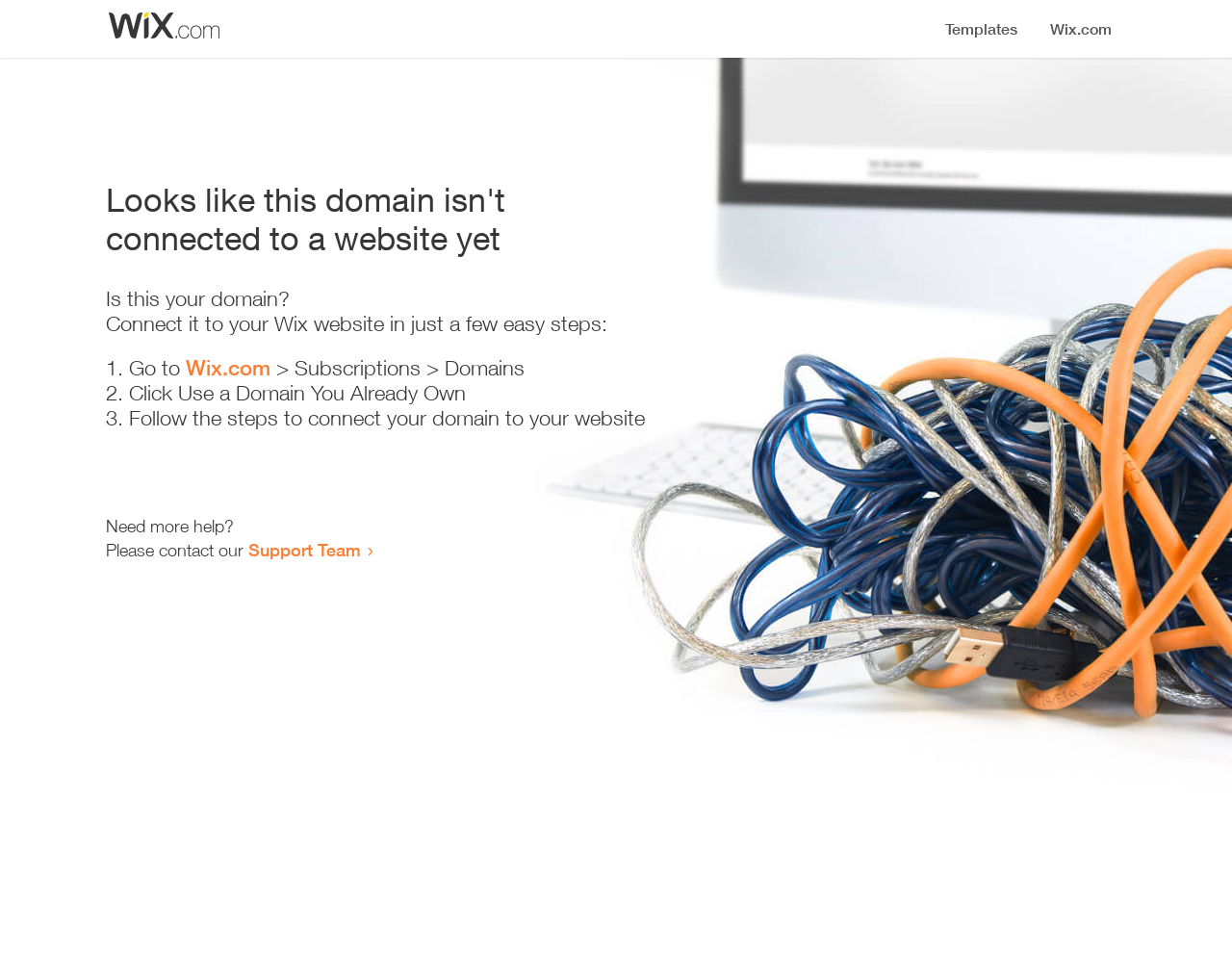Refer to the image and provide a thorough answer to this question:
What is the main issue with this domain?

Based on the heading 'Looks like this domain isn't connected to a website yet', it is clear that the main issue with this domain is that it is not connected to a website.